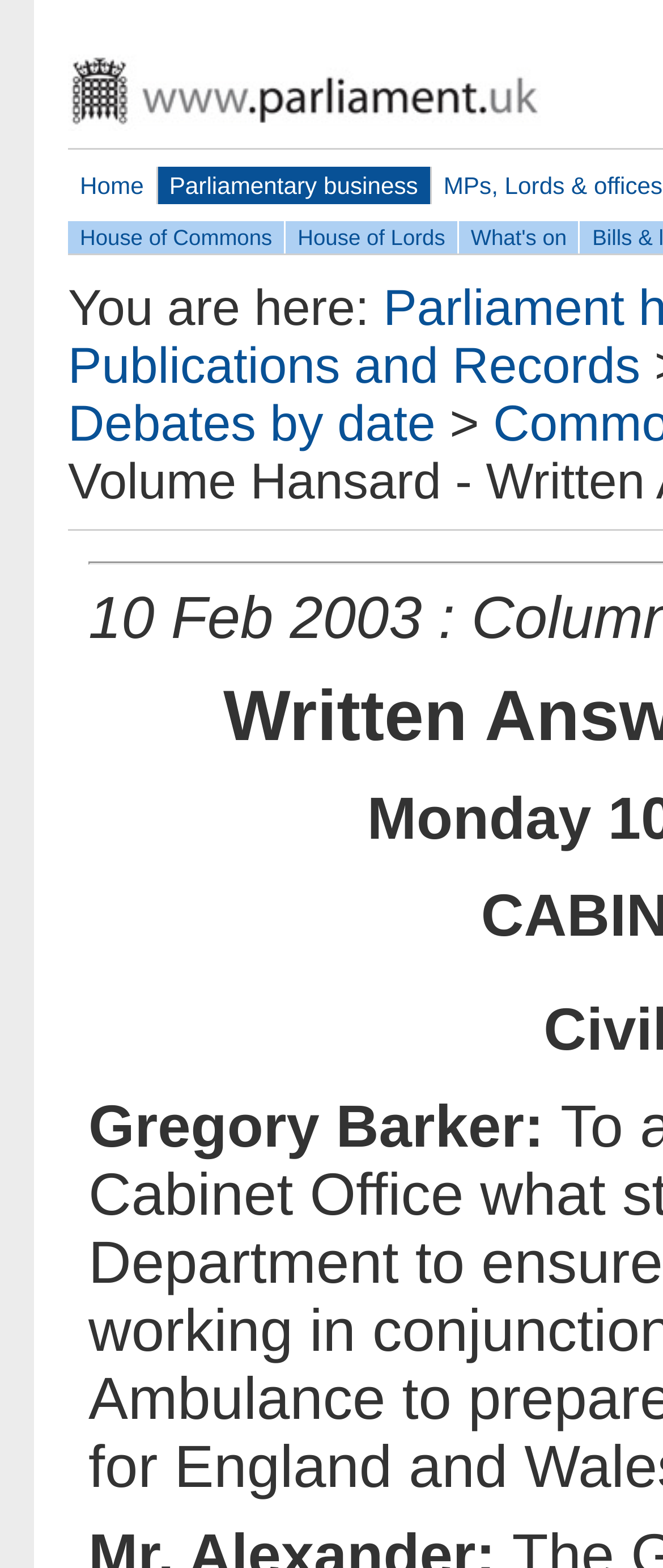Who is mentioned in the text? Using the information from the screenshot, answer with a single word or phrase.

Gregory Barker